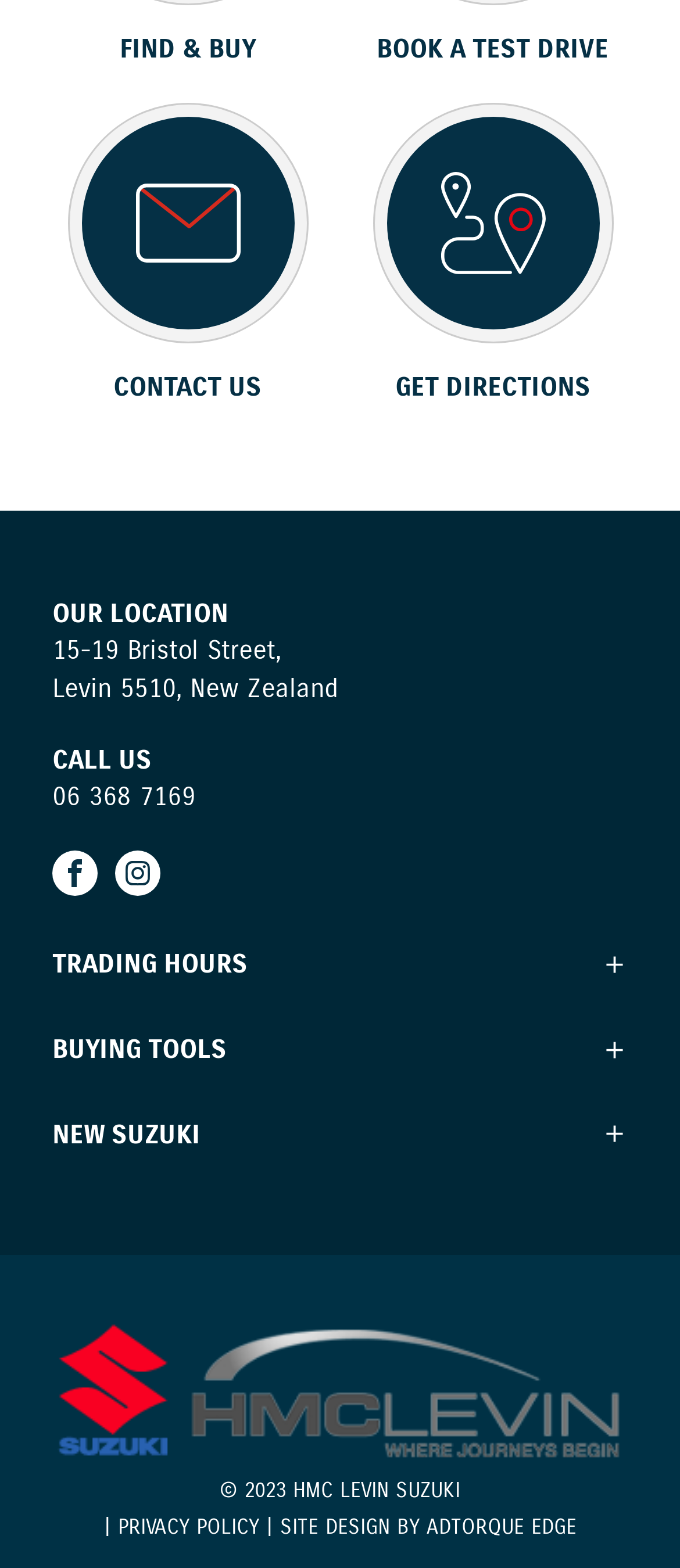What are the trading hours on Monday?
Give a single word or phrase as your answer by examining the image.

8:00am - 5:00pm